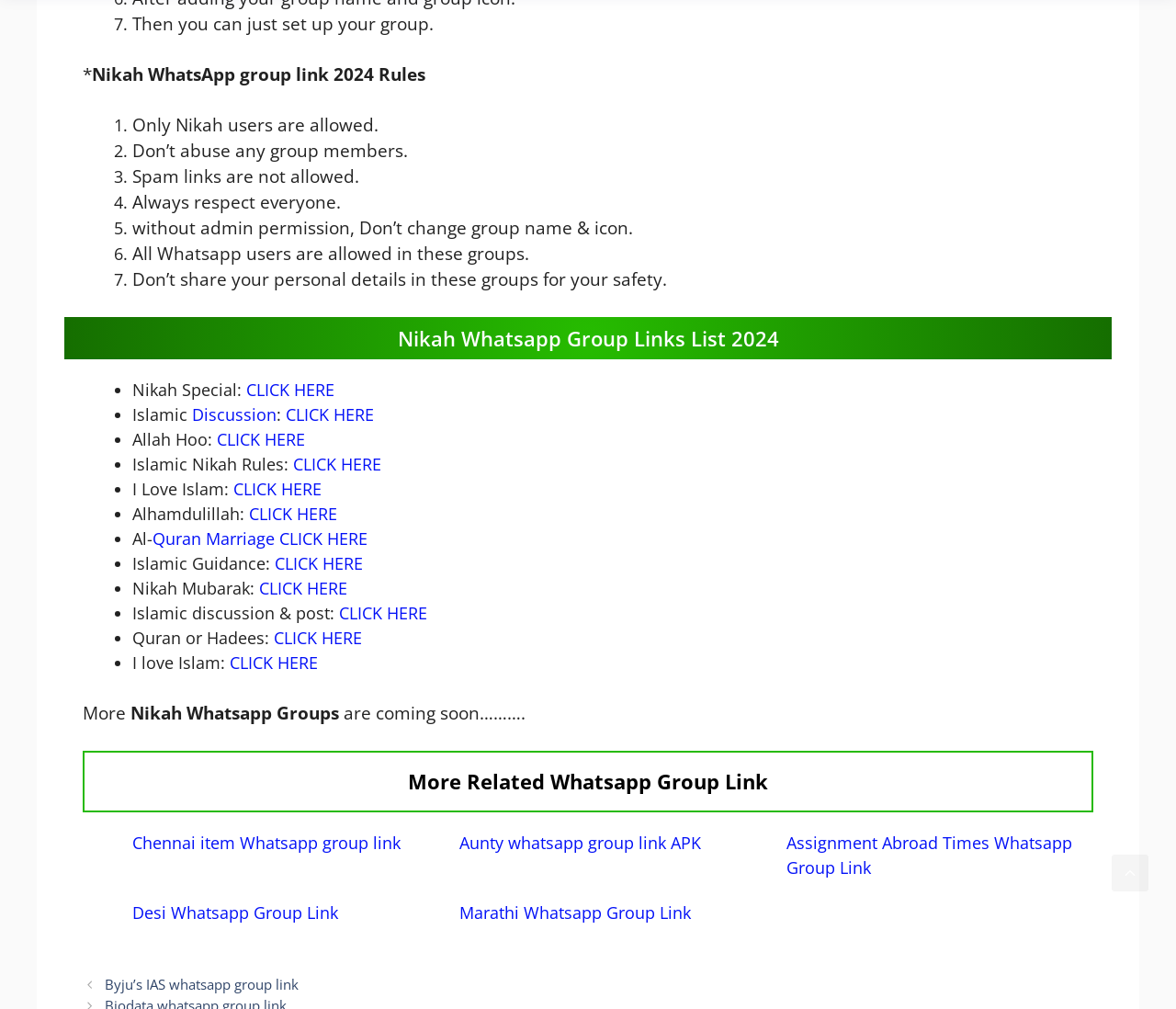Kindly provide the bounding box coordinates of the section you need to click on to fulfill the given instruction: "Click on Nikah Special link".

[0.209, 0.376, 0.284, 0.397]